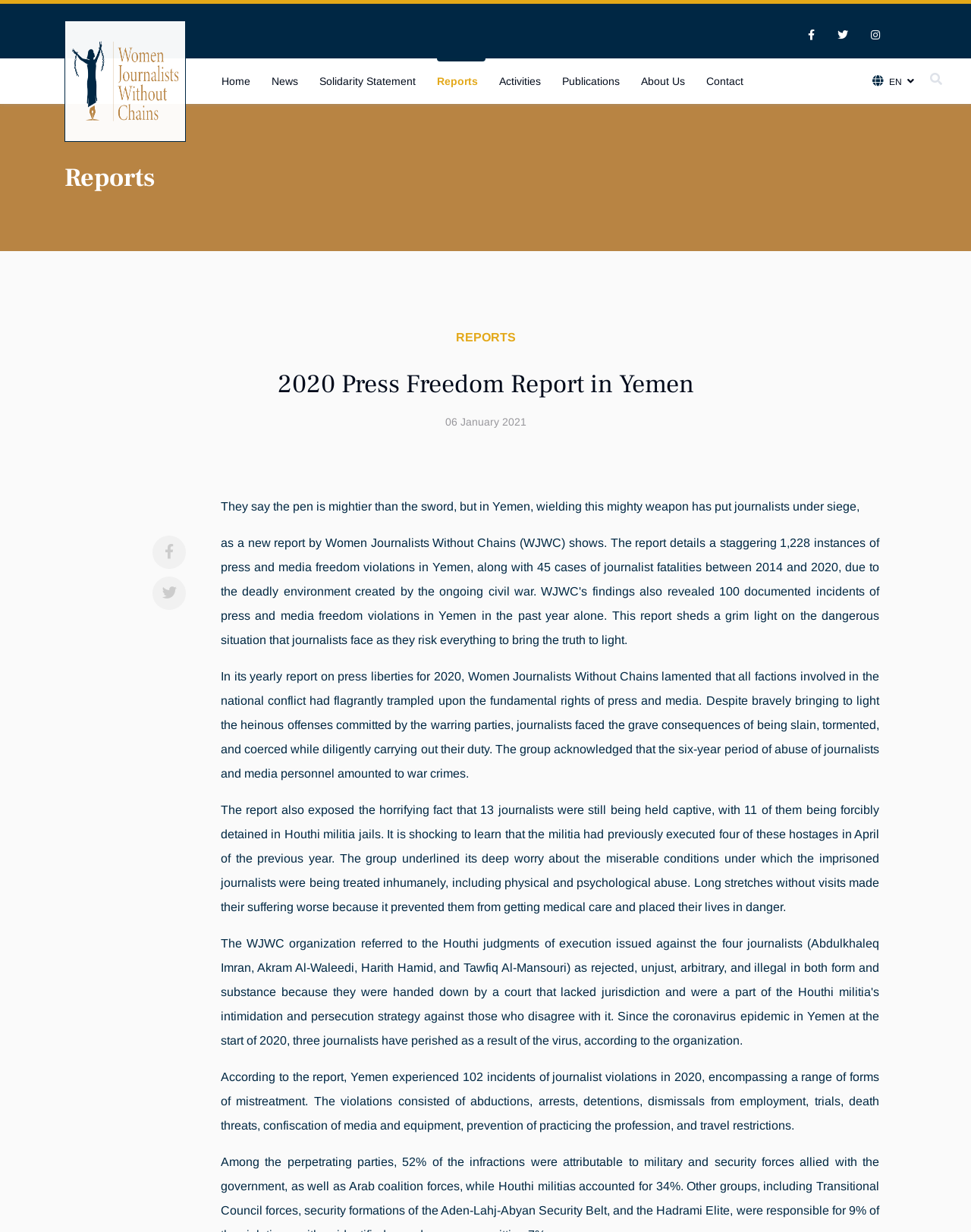Please determine the bounding box coordinates of the area that needs to be clicked to complete this task: 'View the review of The Derma Co products'. The coordinates must be four float numbers between 0 and 1, formatted as [left, top, right, bottom].

None